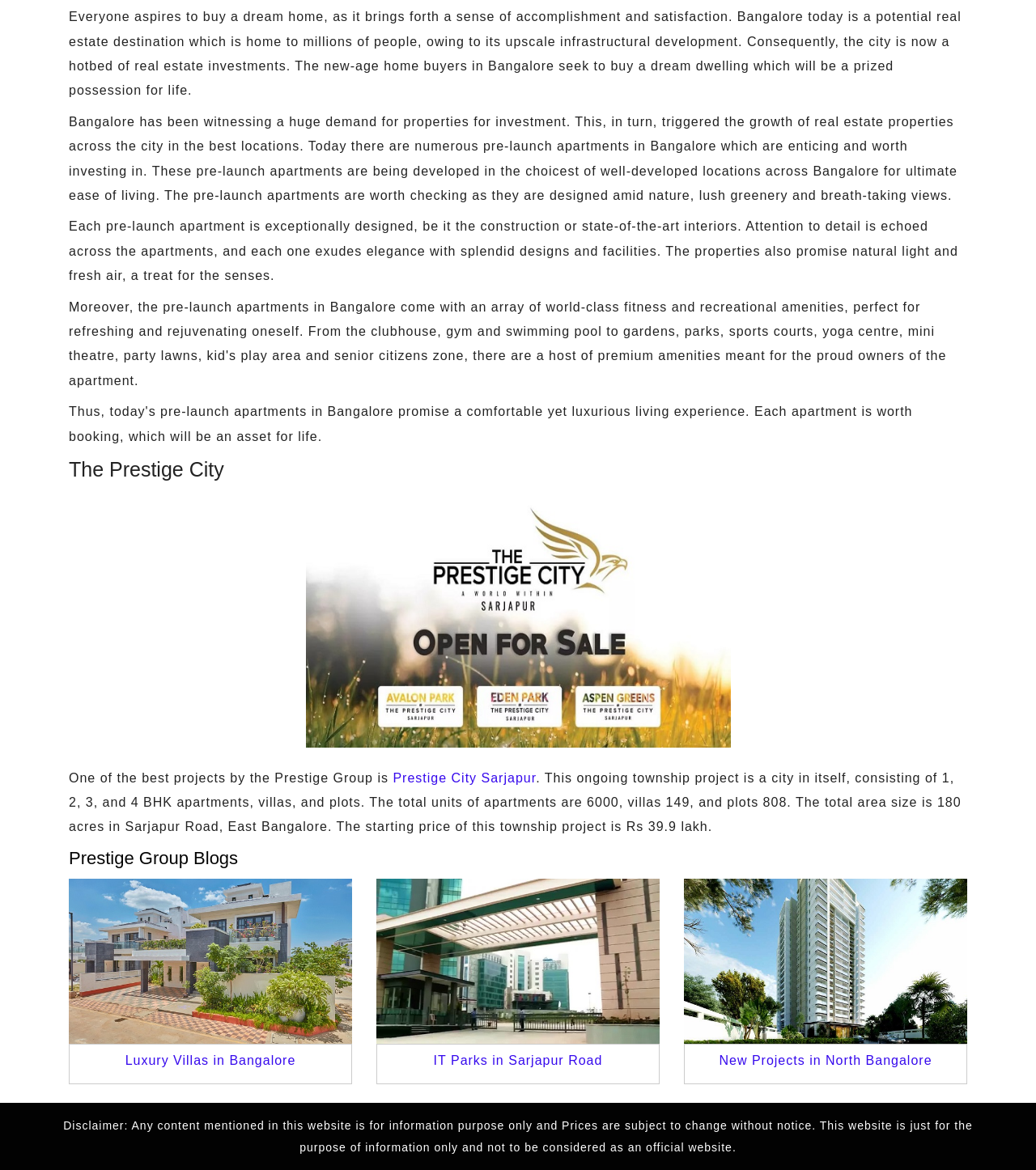Using the provided element description: "Prestige City Sarjapur", determine the bounding box coordinates of the corresponding UI element in the screenshot.

[0.379, 0.658, 0.517, 0.67]